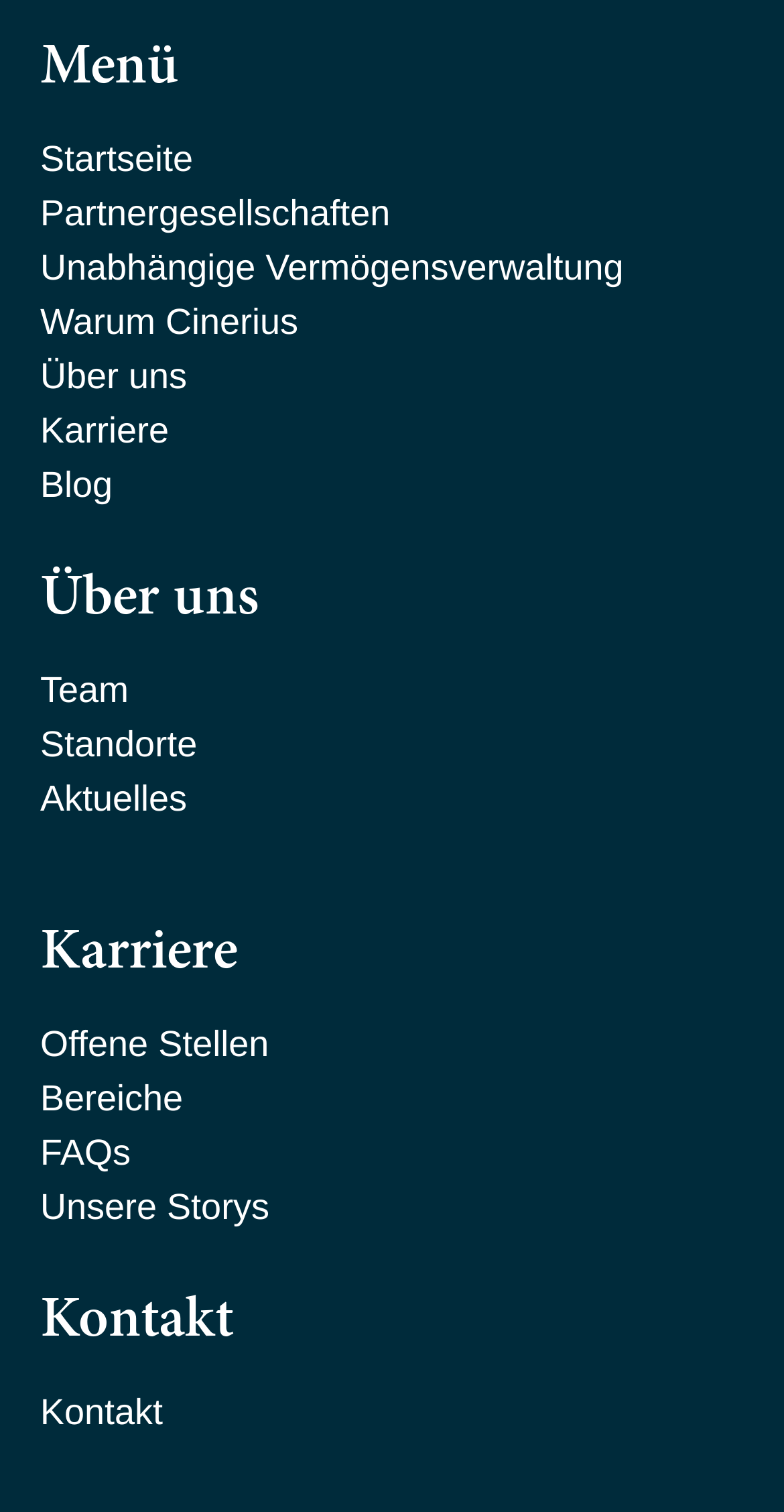What is the main menu item at the top?
Refer to the image and provide a one-word or short phrase answer.

Menü